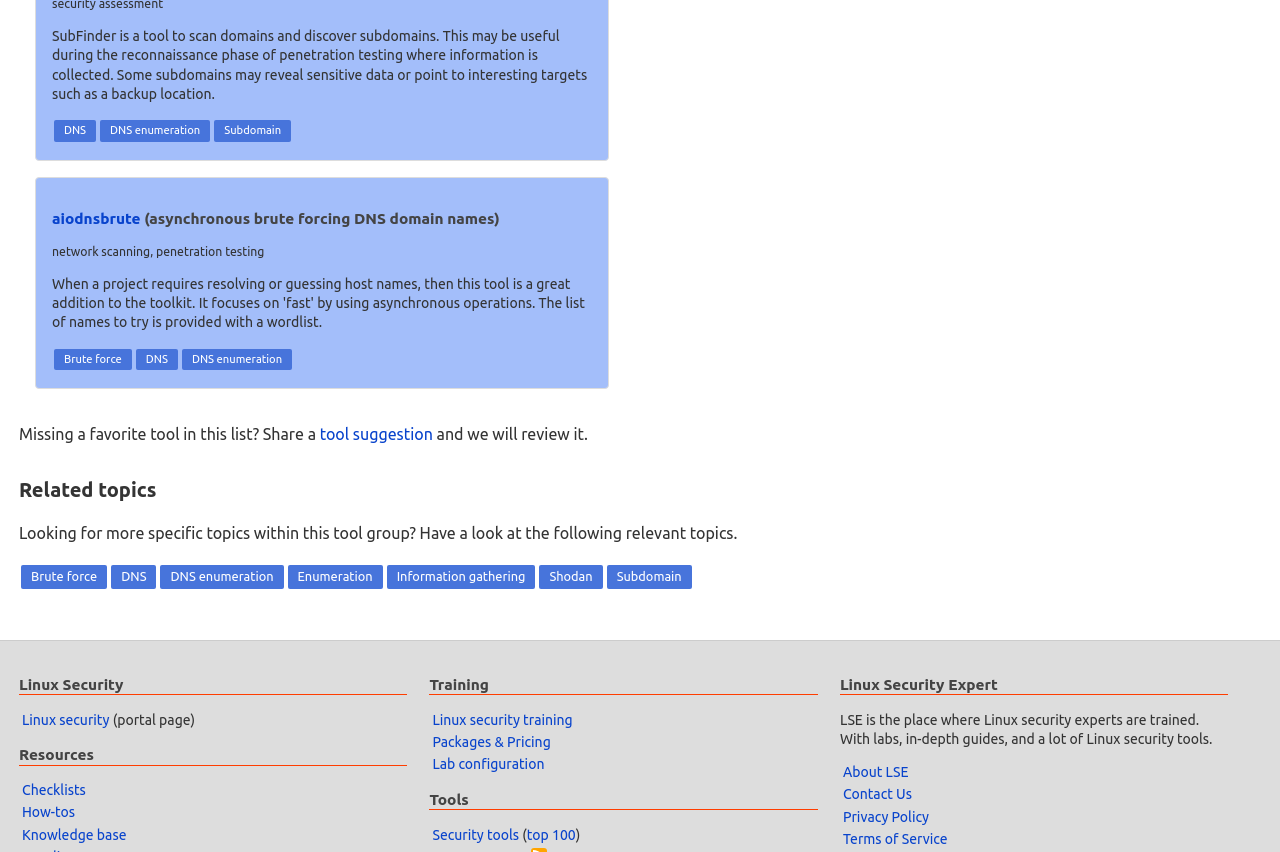Find the bounding box coordinates of the element to click in order to complete the given instruction: "Search the website."

None